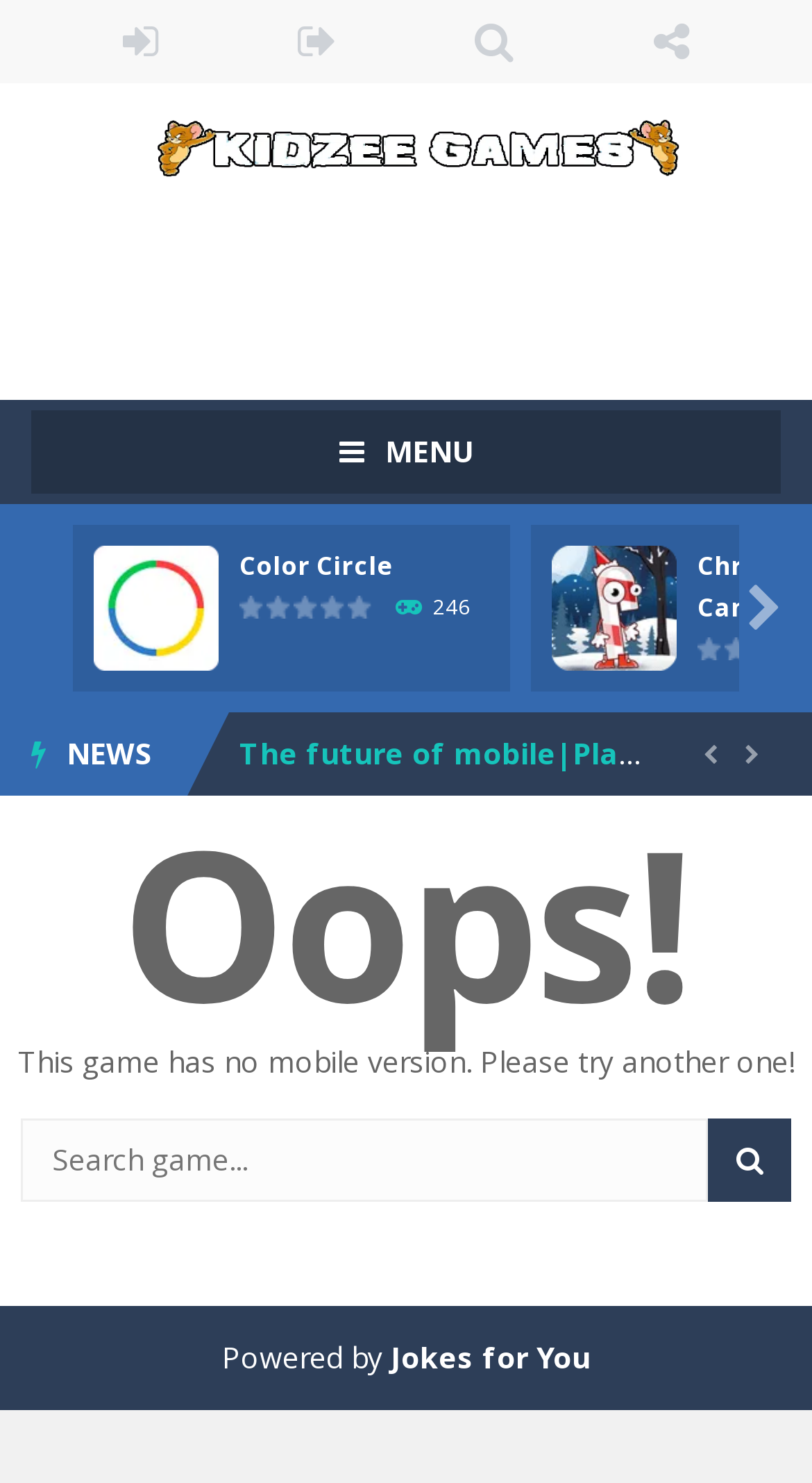Look at the image and write a detailed answer to the question: 
How many games are listed on the webpage?

The webpage has a section with multiple links to games, including 'Color Circle', 'Christmas Candy Cane', 'Adventure Bot Action Platformer', and others. Although not all games are visible, there are at least 10 games listed on the webpage.